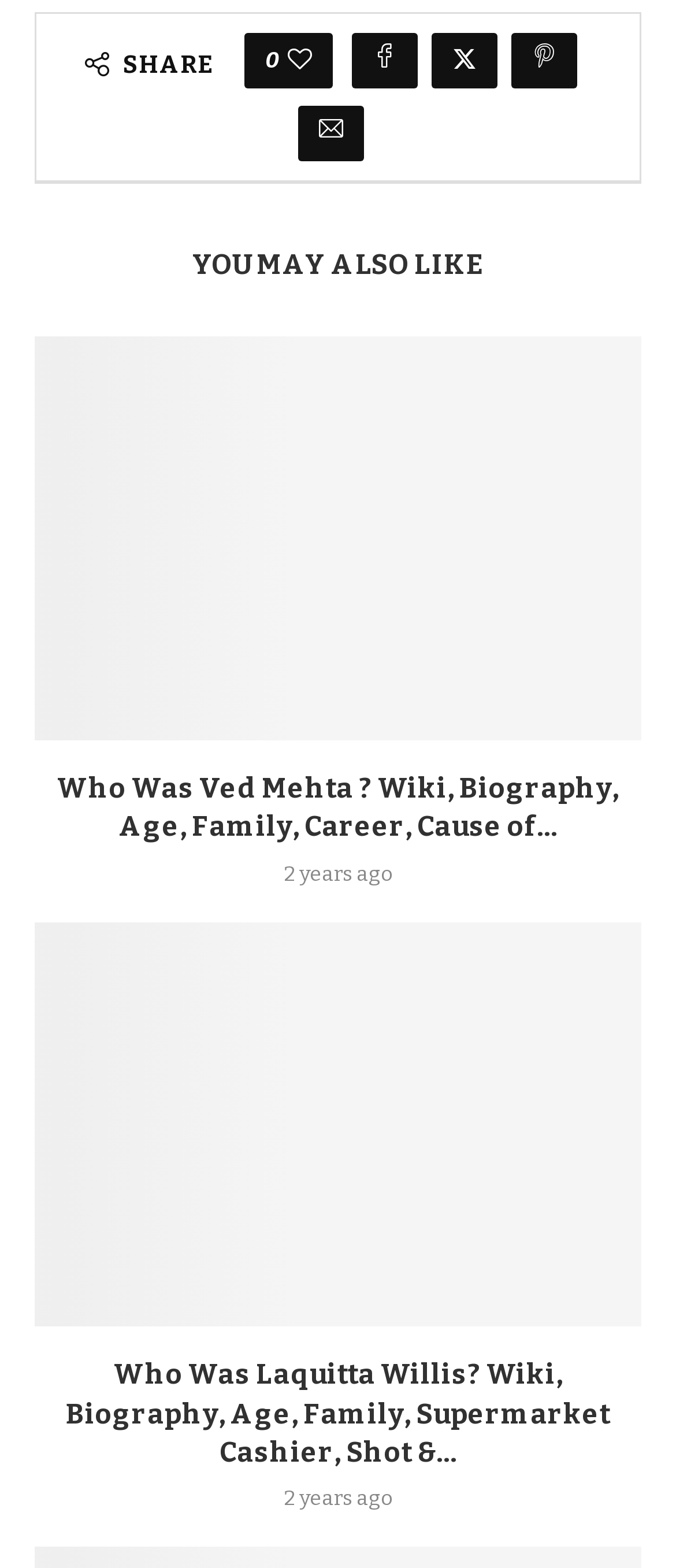Find the bounding box coordinates of the clickable element required to execute the following instruction: "Learn about Laquitta Willis". Provide the coordinates as four float numbers between 0 and 1, i.e., [left, top, right, bottom].

[0.051, 0.588, 0.949, 0.846]